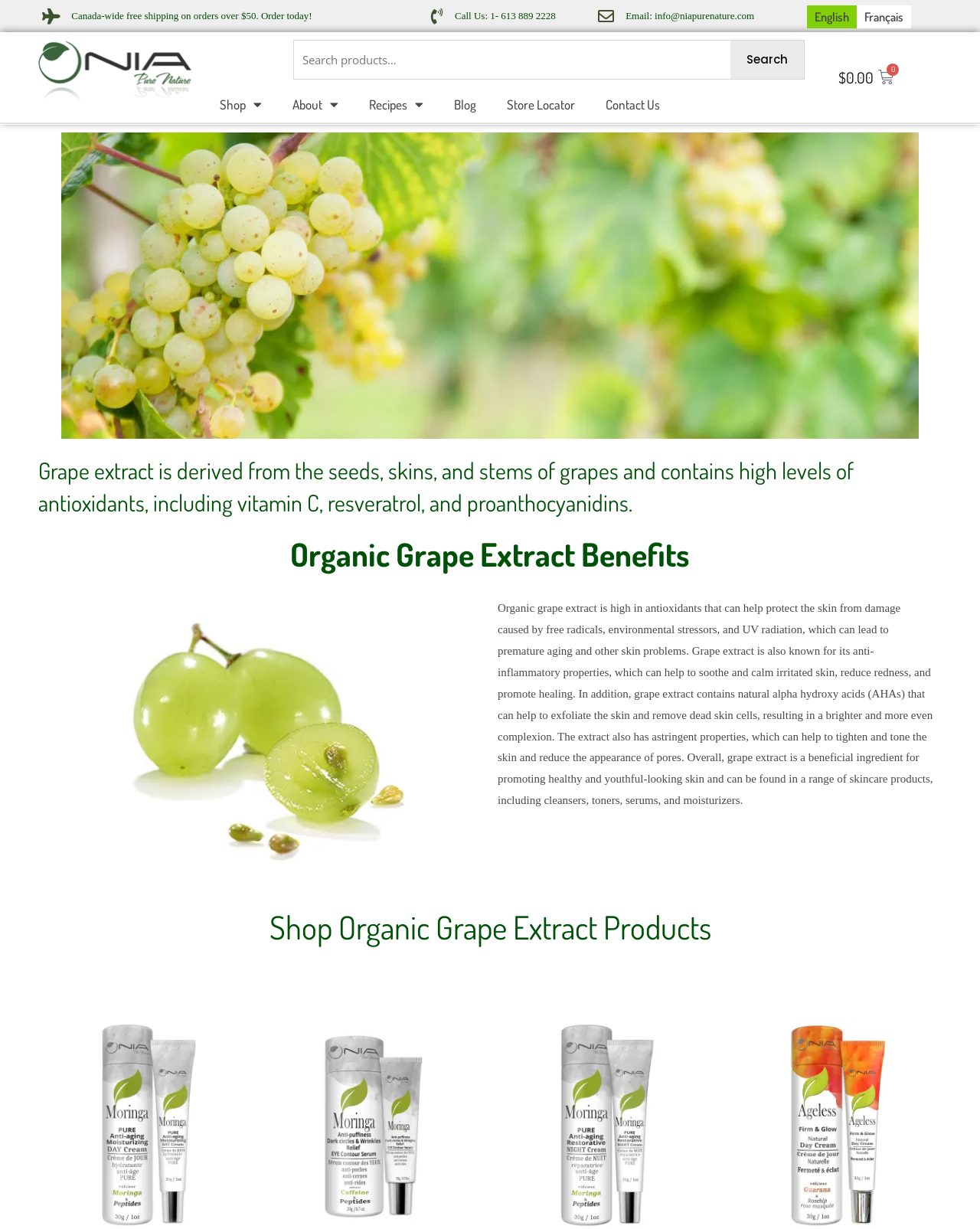Can you provide the bounding box coordinates for the element that should be clicked to implement the instruction: "View shop"?

[0.208, 0.071, 0.282, 0.1]